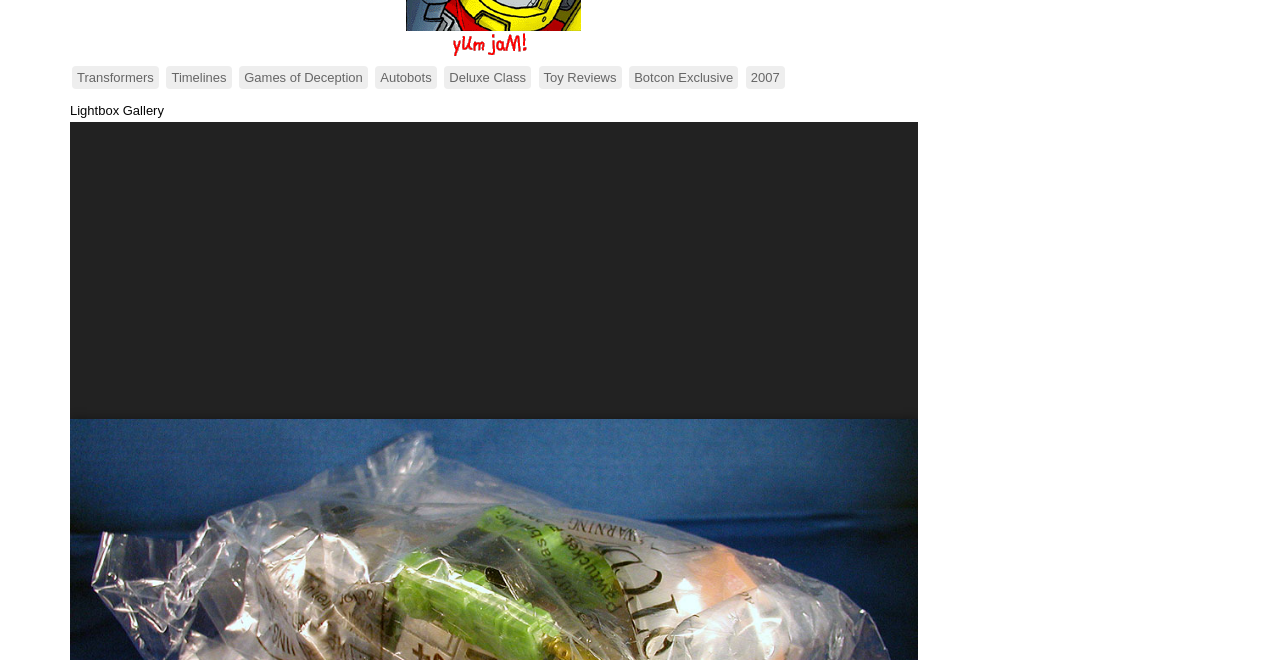Respond to the following query with just one word or a short phrase: 
What is the purpose of the 'Lightbox Gallery'?

Image display